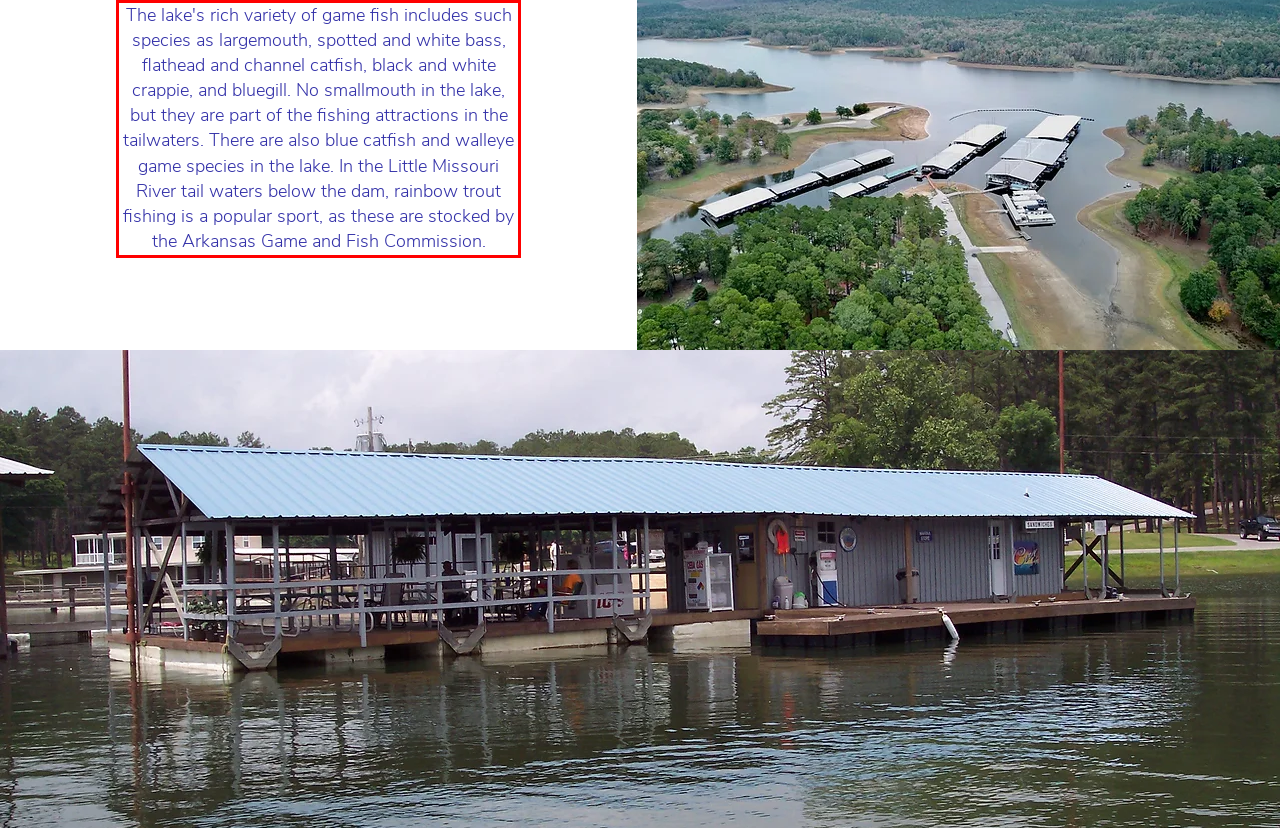Identify and extract the text within the red rectangle in the screenshot of the webpage.

The lake's rich variety of game fish includes such species as largemouth, spotted and white bass, flathead and channel catfish, black and white crappie, and bluegill. No smallmouth in the lake, but they are part of the fishing attractions in the tailwaters. There are also blue catfish and walleye game species in the lake. In the Little Missouri River tail waters below the dam, rainbow trout fishing is a popular sport, as these are stocked by the Arkansas Game and Fish Commission.